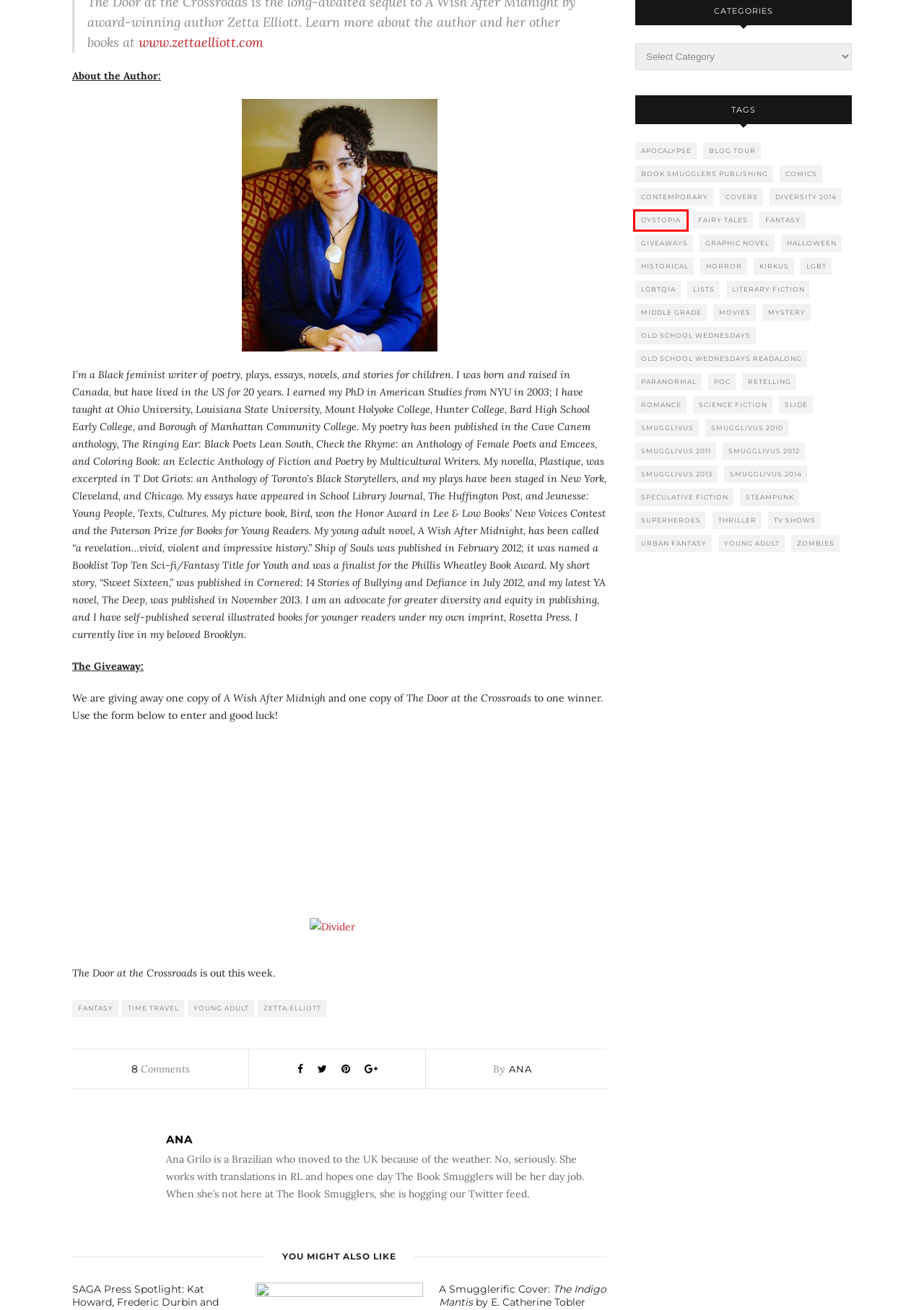Check out the screenshot of a webpage with a red rectangle bounding box. Select the best fitting webpage description that aligns with the new webpage after clicking the element inside the bounding box. Here are the candidates:
A. PoC – The Book Smugglers
B. Steampunk – The Book Smugglers
C. Time Travel – The Book Smugglers
D. Bio |  Zetta Elliott
E. Paranormal – The Book Smugglers
F. Literary Fiction – The Book Smugglers
G. Smugglivus 2011 – The Book Smugglers
H. Dystopia – The Book Smugglers

H